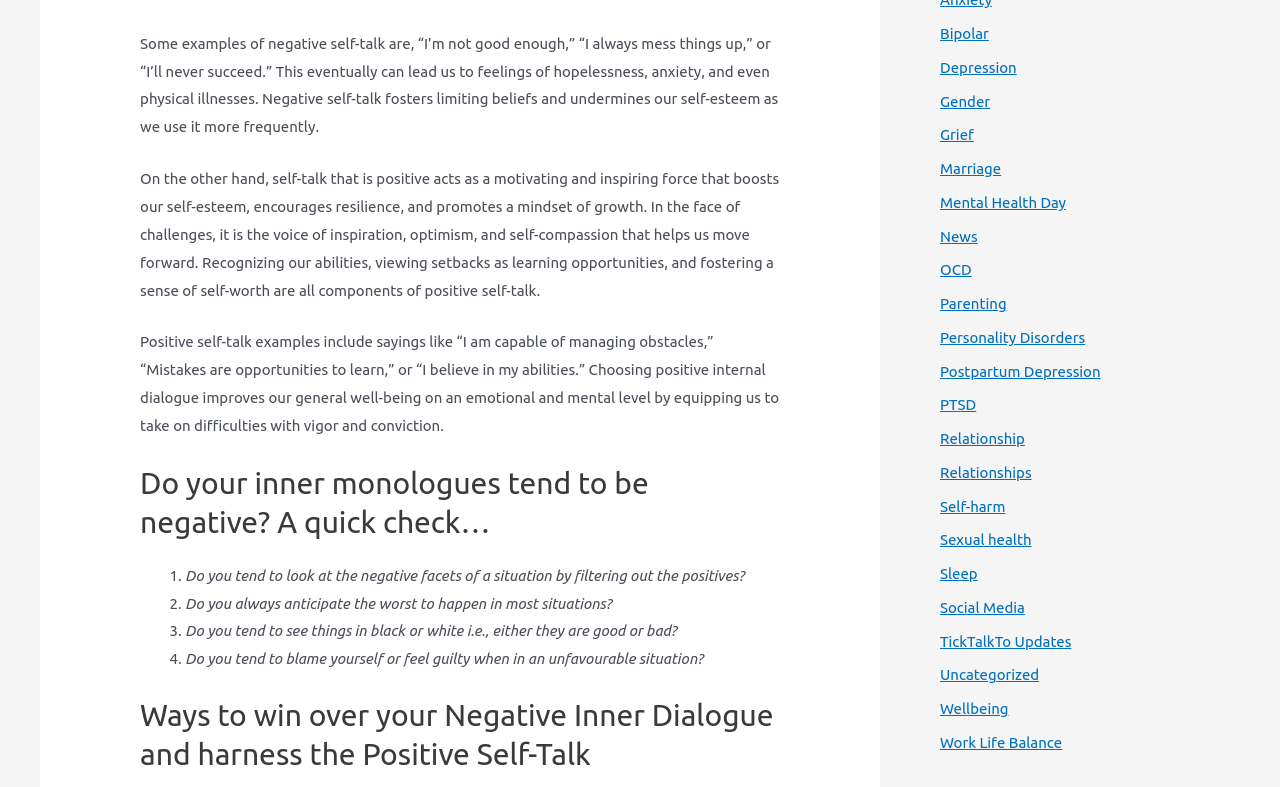Locate the bounding box coordinates for the element described below: "Relationship". The coordinates must be four float values between 0 and 1, formatted as [left, top, right, bottom].

[0.734, 0.546, 0.801, 0.568]